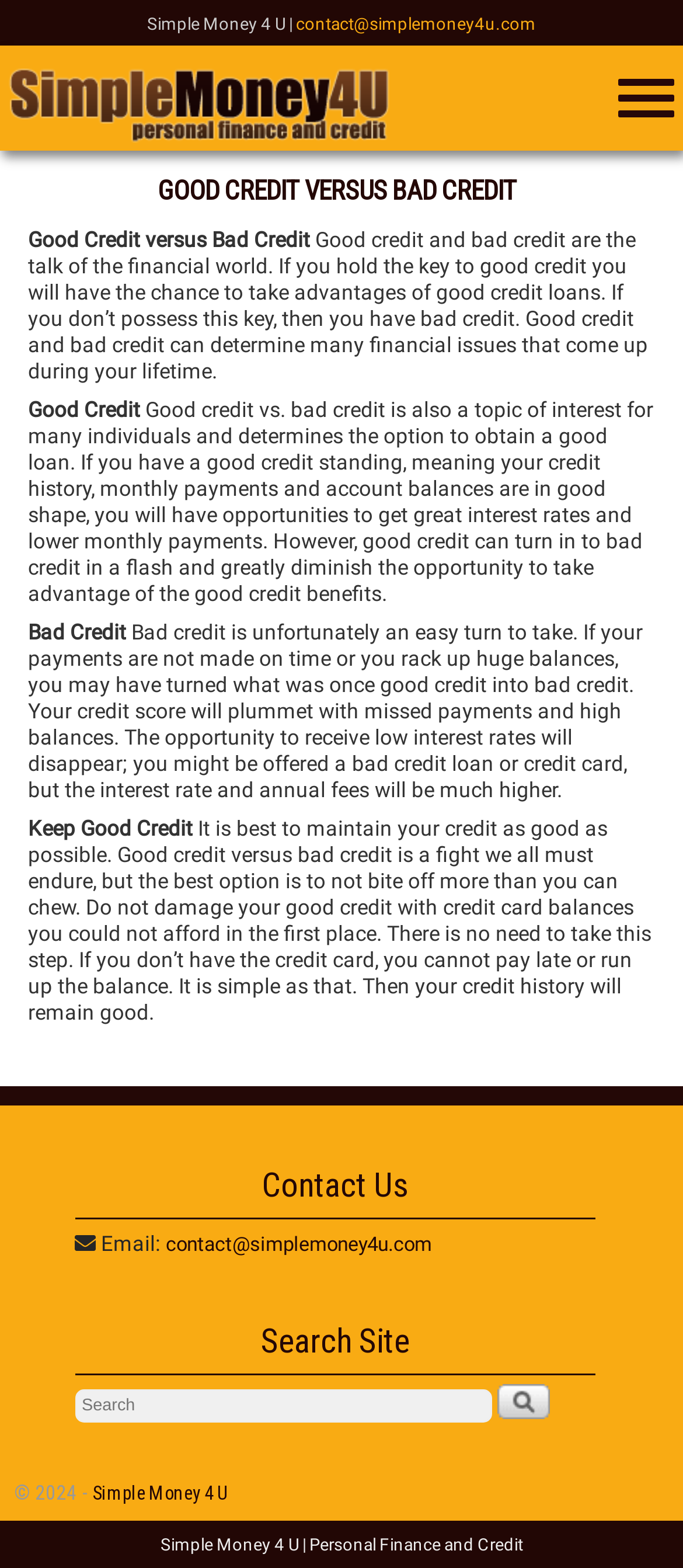Please answer the following query using a single word or phrase: 
How can good credit turn into bad credit?

Missed payments and high balances